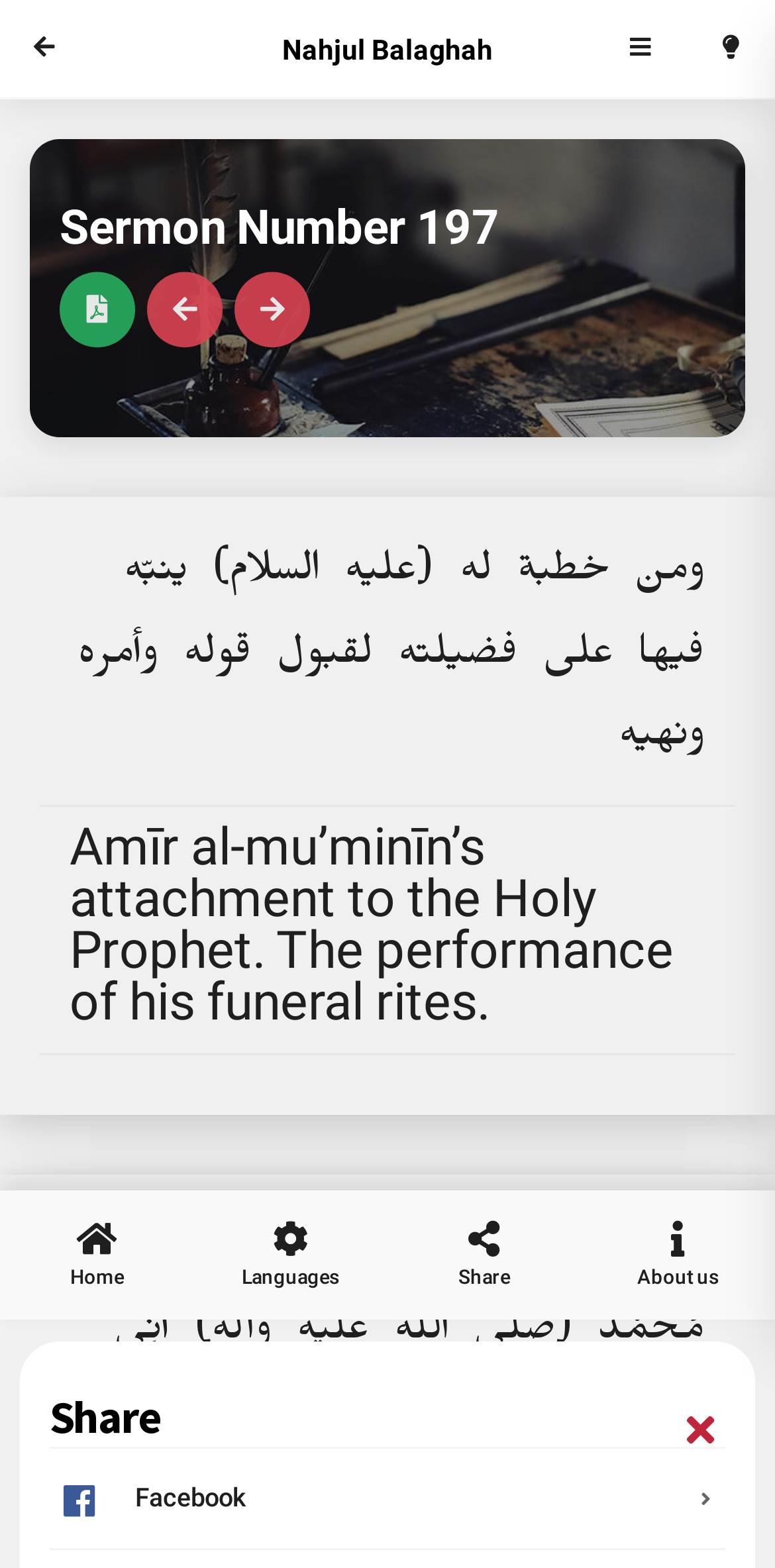Describe all the key features of the webpage in detail.

The webpage is about Nahjul Balagha, a collection of sermons, letters, and sayings of Imam Ali ibn Abi Talib, the cousin and son-in-law of the Islamic prophet Muhammad. 

At the top of the page, there are four icons on the right side, representing different functions. On the left side, there is a link to the homepage, labeled with a home icon, and three other links: "Languages", "Share", and "About us". 

Below these links, there is a heading that reads "Sermon Number 197". To the right of this heading, there are three icons. 

The main content of the page is a sermon, which is divided into two parts. The first part is in Arabic, and the second part is an English translation. The Arabic text is located above the English translation. 

On the bottom left of the page, there is a section labeled "Languages", which allows users to select their preferred language. There is a dropdown menu with a "Select Language" label. 

Next to the "Languages" section, there is a "Share" section, which provides links to share the content on social media platforms, including Facebook.